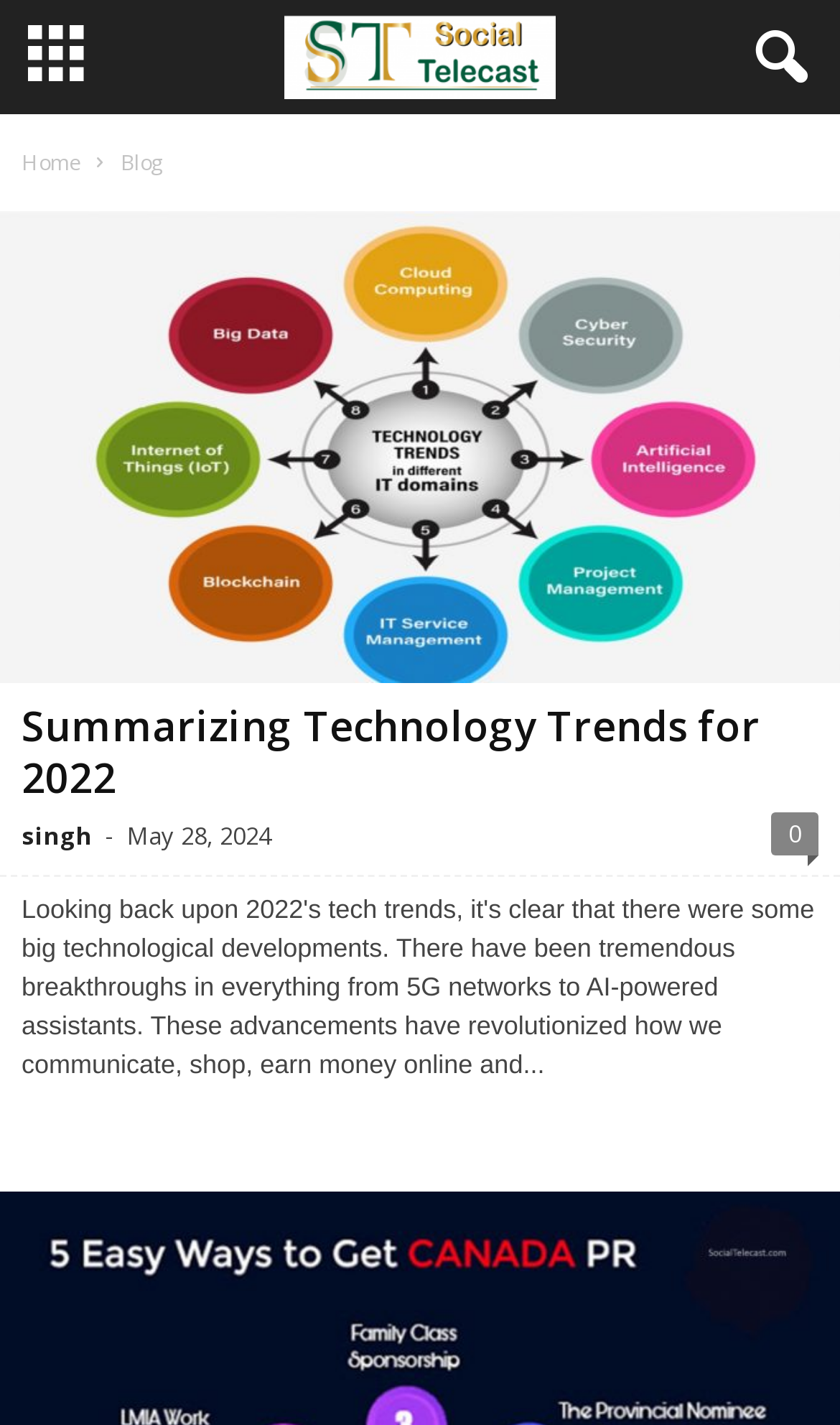Based on the element description: "title="Summarizing Technology Trends for 2022"", identify the bounding box coordinates for this UI element. The coordinates must be four float numbers between 0 and 1, listed as [left, top, right, bottom].

[0.0, 0.148, 1.0, 0.48]